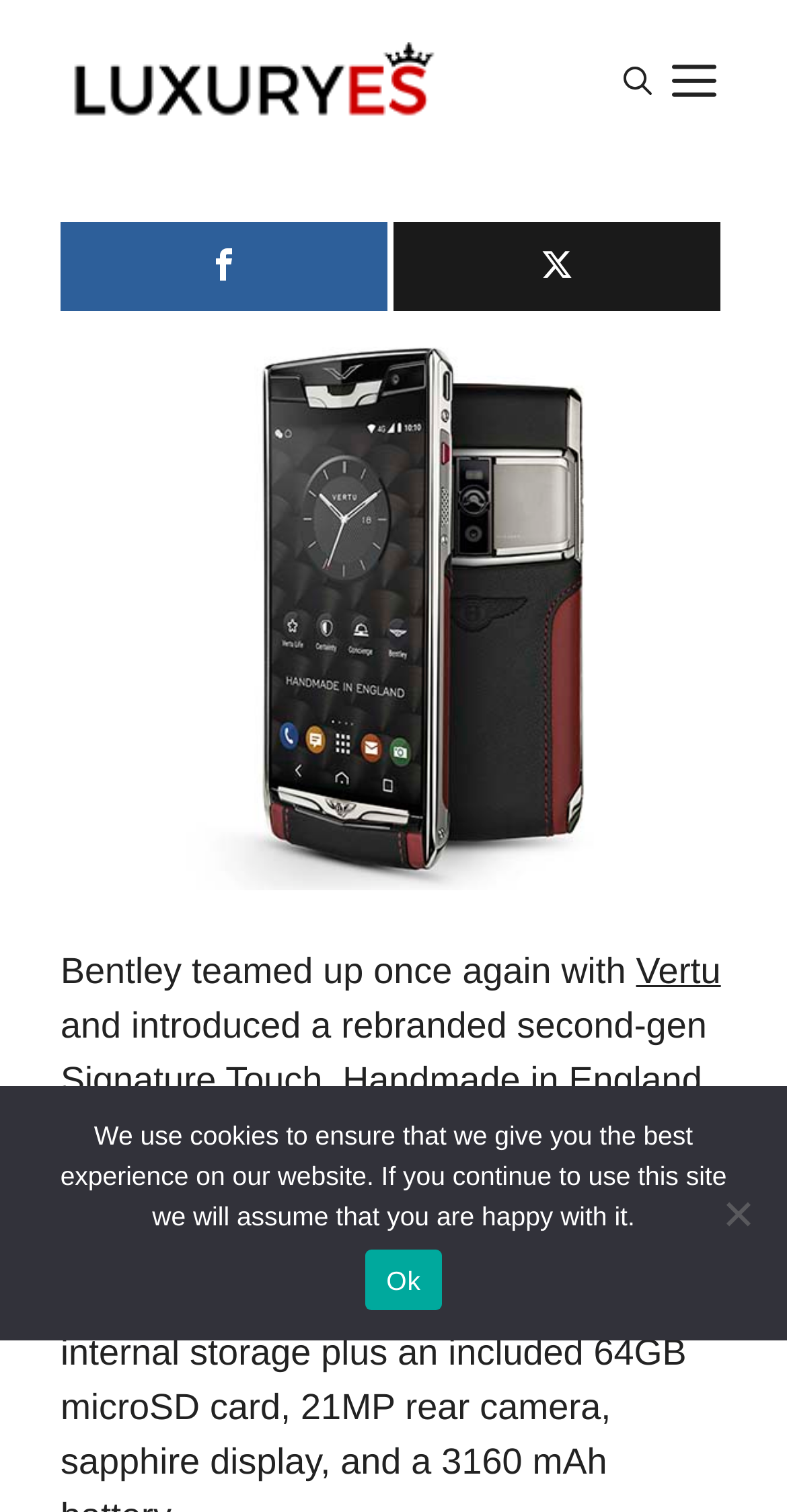Describe all the significant parts and information present on the webpage.

The webpage is about the luxury brand Vertu and its collaboration with Bentley. At the top of the page, there is a banner with the site's name "Luxuryes" and a logo image. Below the banner, there is a navigation section with a mobile toggle button, an "Open search" button, and a "MENU" button that expands to a slide-out menu. 

On the left side of the page, there is a large image of the Vertu Signature Touch for Bentley, which takes up most of the page's width. Below the image, there is a paragraph of text that reads "Bentley teamed up once again with Vertu" and a link to Vertu's website. 

On the right side of the page, there are two social media links, one for sharing and one for tweeting. There are also two buttons, one for opening a search function and one for expanding a menu. 

At the bottom of the page, there is a cookie notice dialog with a message explaining the use of cookies on the website. The dialog has an "Ok" button and a "No" button.